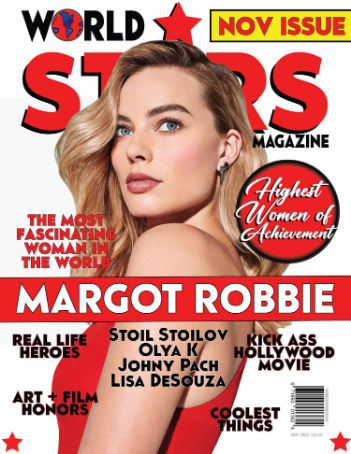Describe all the elements in the image with great detail.

The image showcases the November issue of *World Stars Magazine*, featuring an eye-catching cover. Prominently displayed is actress Margot Robbie, who captivates with her elegant pose and striking features, exemplifying the magazine's glamour. The cover boldly announces her as "MARGOT ROBBIE," highlighting her as a prominent figure. Accompanying text includes phrases like "THE MOST FASCINATING WOMAN IN THE WORLD" and "Highest Women of Achievement," emphasizing her notable accomplishments. Additional features are teased in smaller print, including topics such as "REAL LIFE HEROES" and "KICK ASS HOLLYWOOD MOVIE," reflecting the magazine's diverse content aimed at celebrating achievements in the entertainment industry.